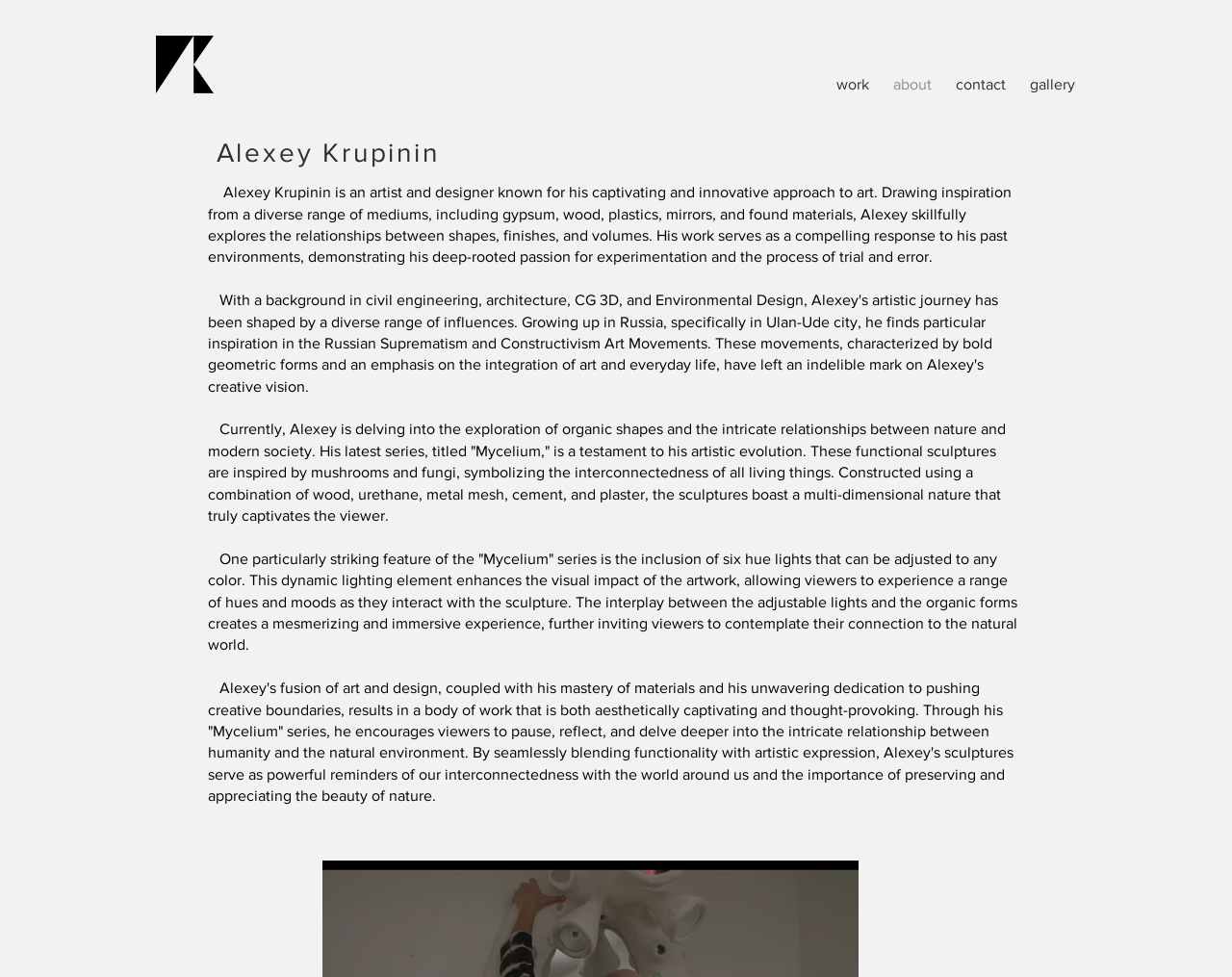Extract the bounding box coordinates for the UI element described by the text: "about". The coordinates should be in the form of [left, top, right, bottom] with values between 0 and 1.

[0.715, 0.062, 0.766, 0.111]